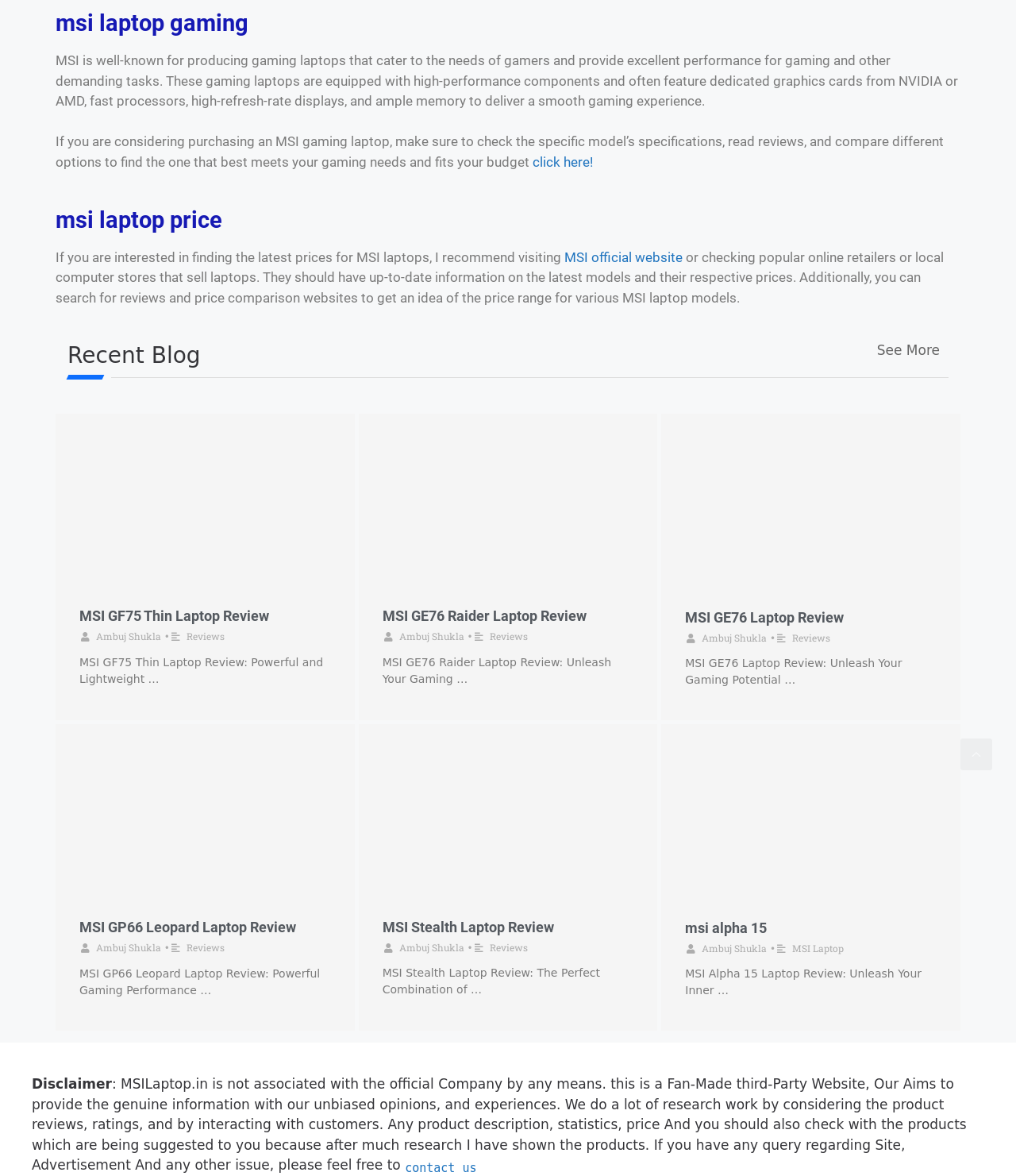Please determine the bounding box coordinates for the UI element described here. Use the format (top-left x, top-left y, bottom-right x, bottom-right y) with values bounded between 0 and 1: Ambuj Shukla

[0.095, 0.8, 0.159, 0.811]